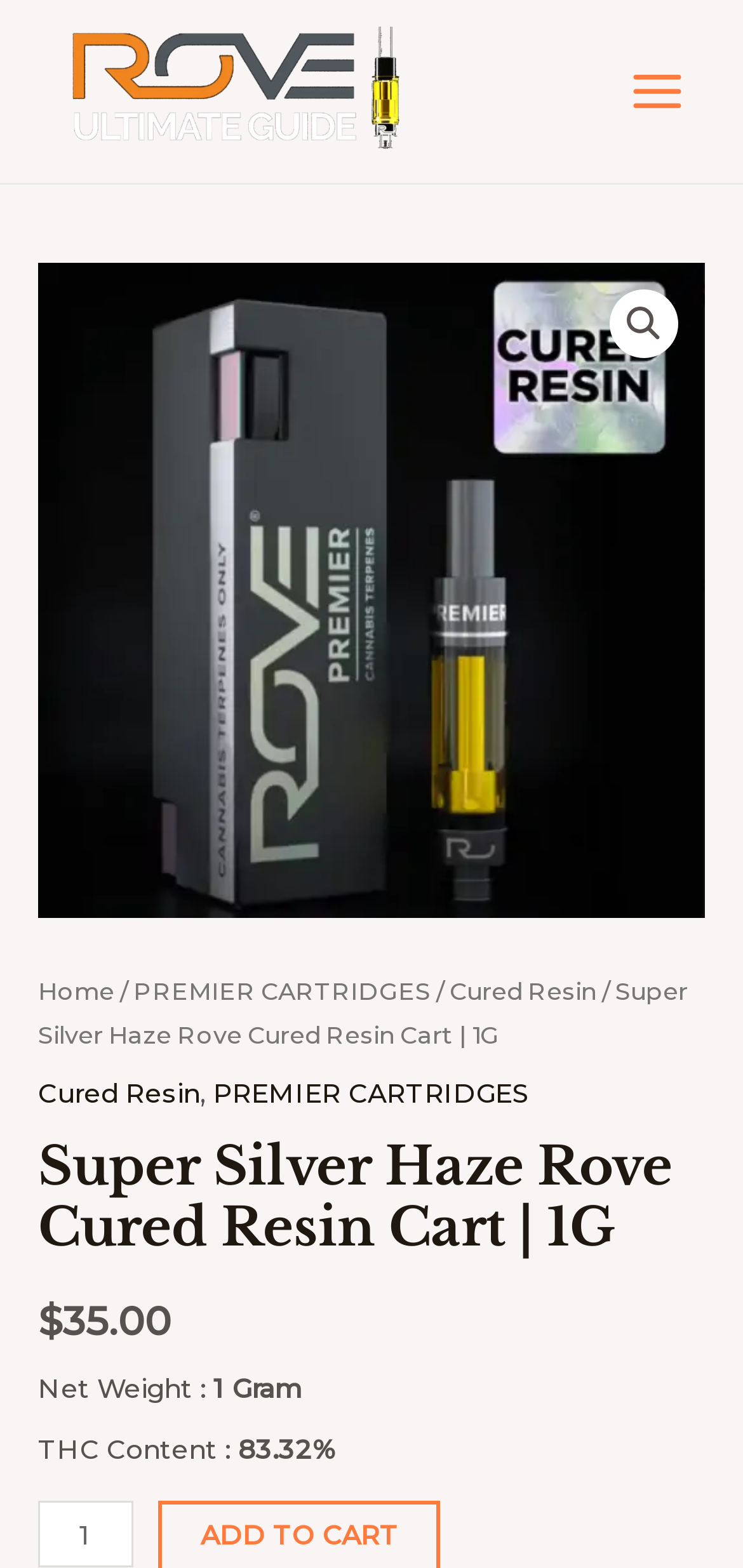Please find the bounding box coordinates of the element's region to be clicked to carry out this instruction: "Click the Home link".

[0.051, 0.623, 0.154, 0.641]